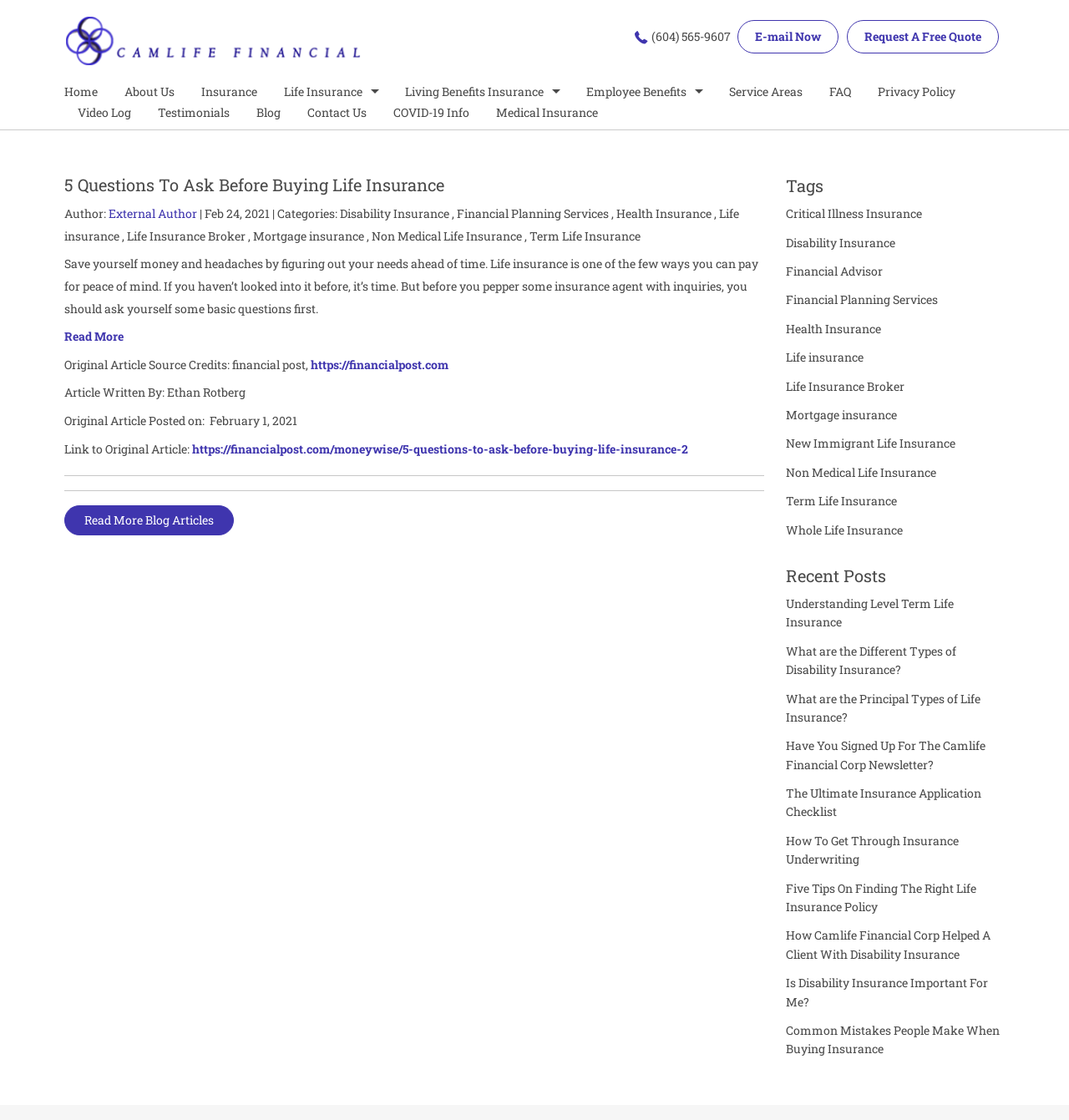Determine the bounding box coordinates of the element's region needed to click to follow the instruction: "View the 'Recent Posts' section". Provide these coordinates as four float numbers between 0 and 1, formatted as [left, top, right, bottom].

[0.735, 0.504, 0.94, 0.523]